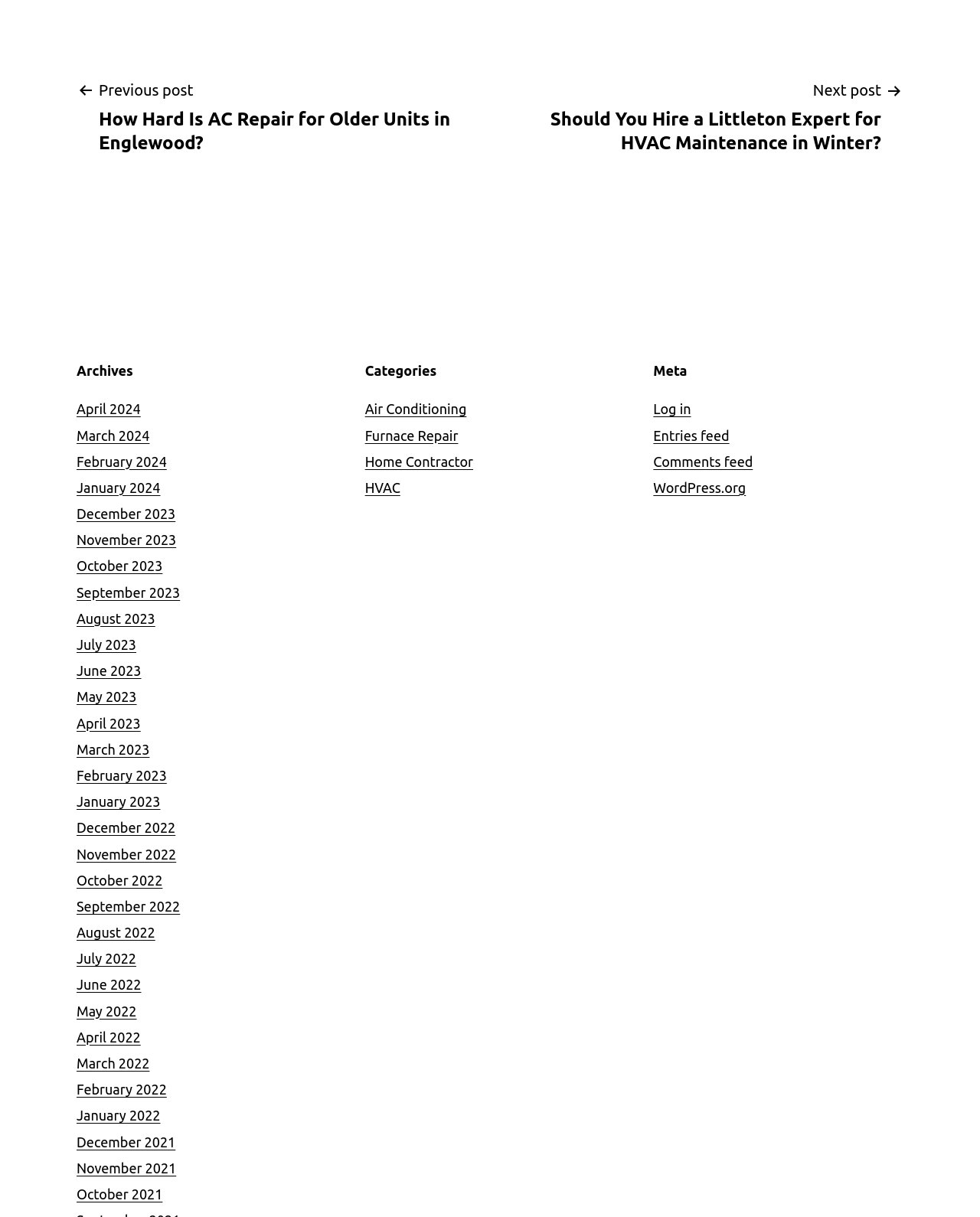Find the bounding box coordinates of the element to click in order to complete the given instruction: "Go to previous post."

[0.078, 0.063, 0.492, 0.127]